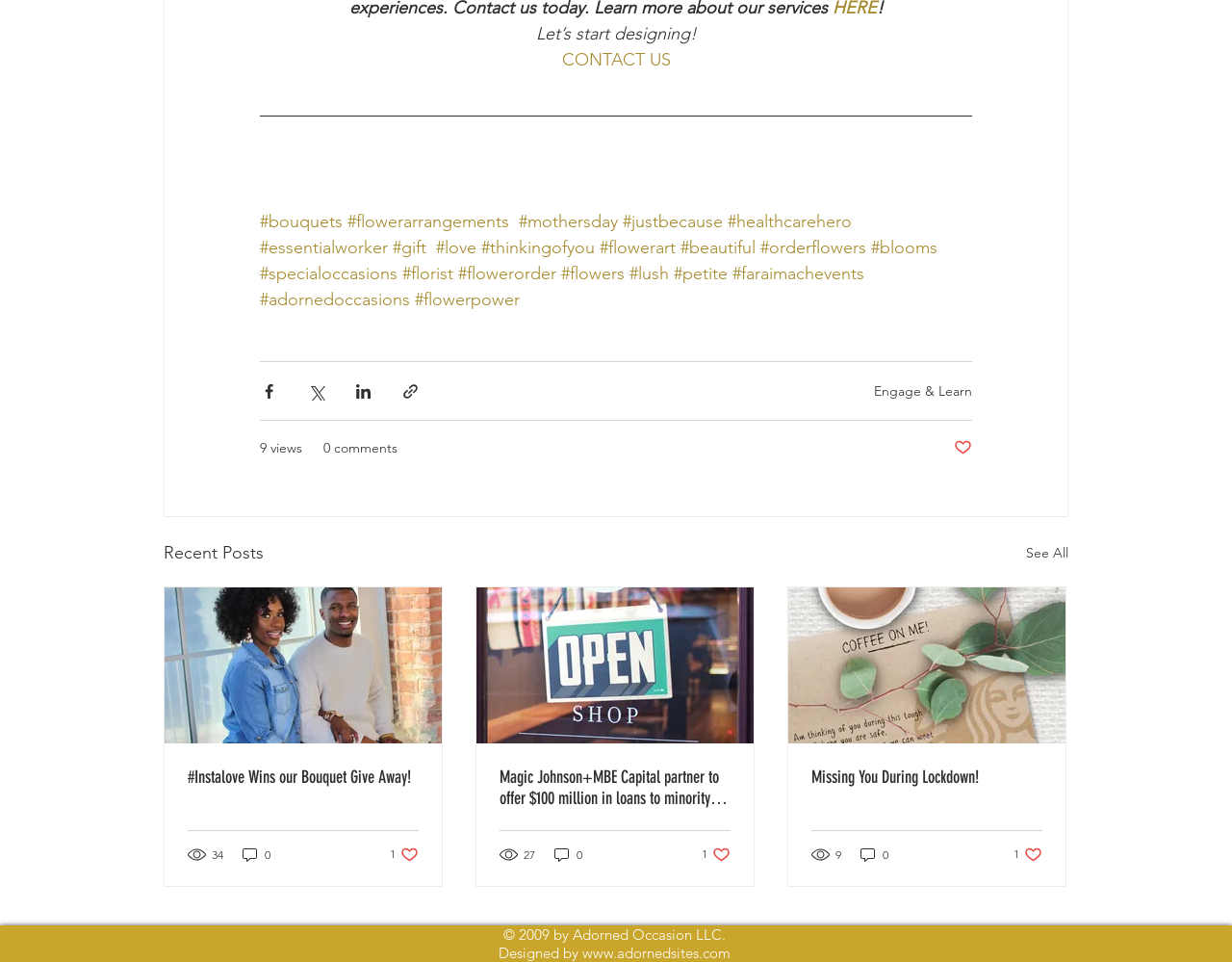Please locate the bounding box coordinates of the region I need to click to follow this instruction: "View 'Recent Posts'".

[0.133, 0.561, 0.214, 0.59]